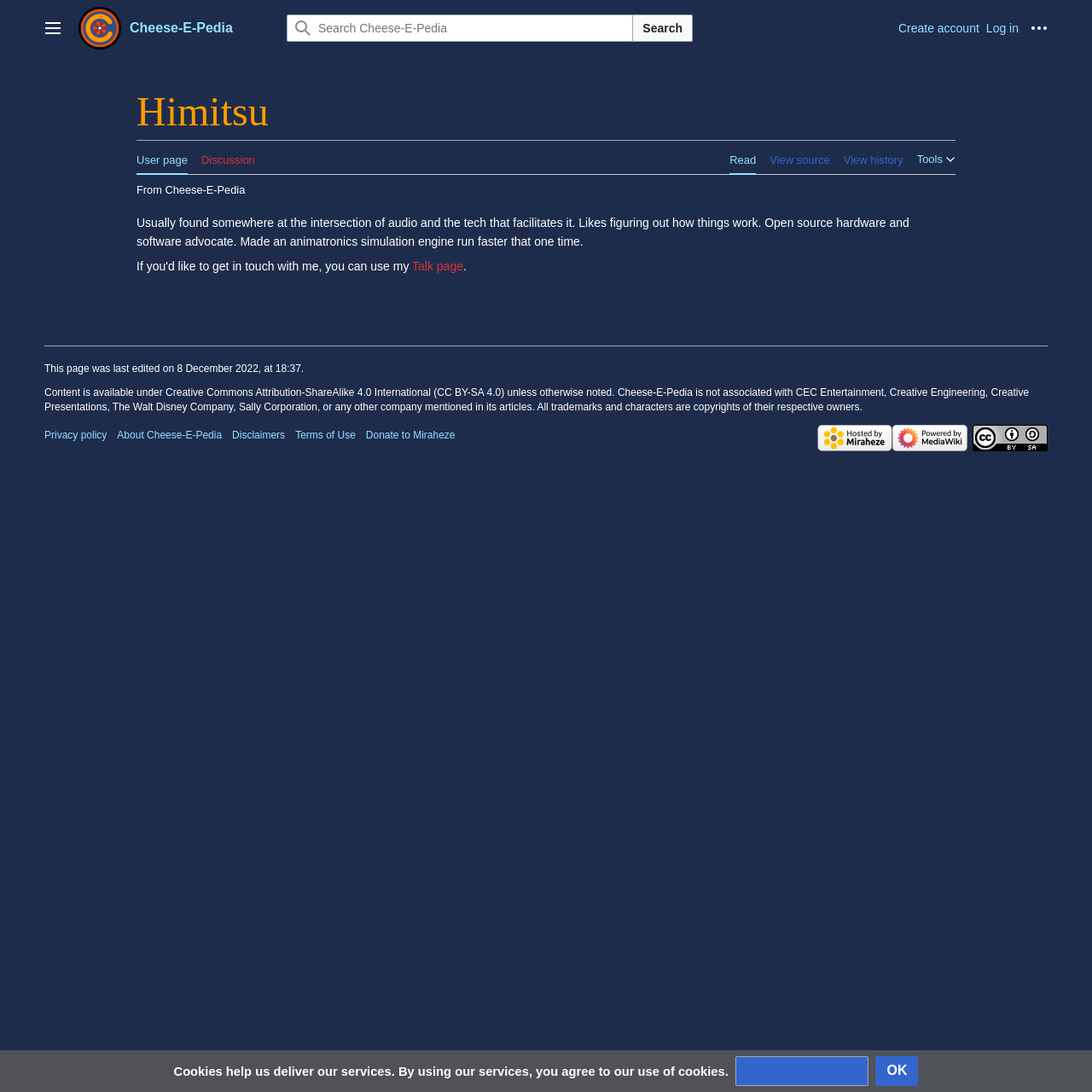Please identify the coordinates of the bounding box for the clickable region that will accomplish this instruction: "Create an account".

[0.823, 0.02, 0.897, 0.032]